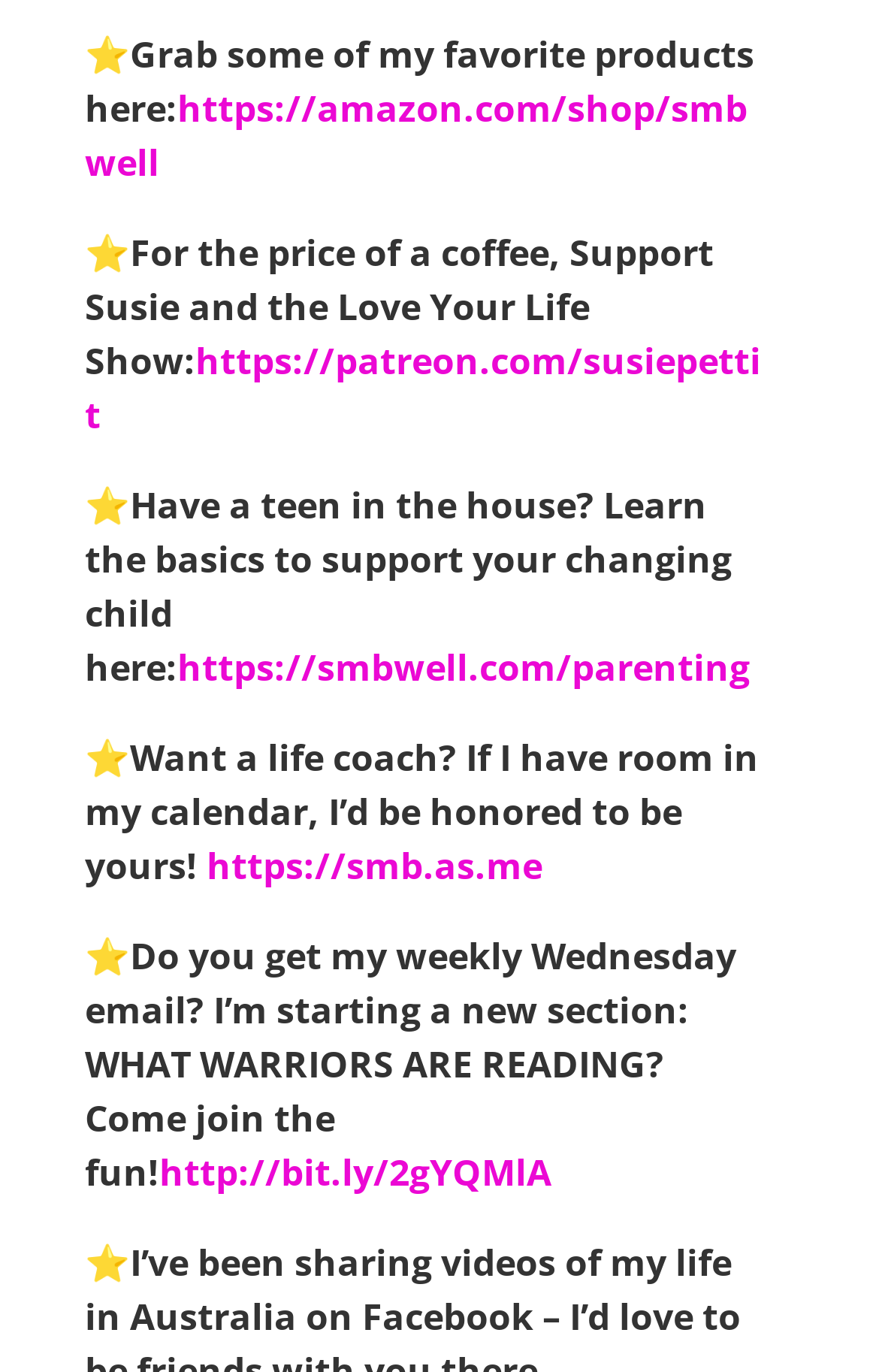What is the topic of the last link?
Provide a short answer using one word or a brief phrase based on the image.

Weekly email